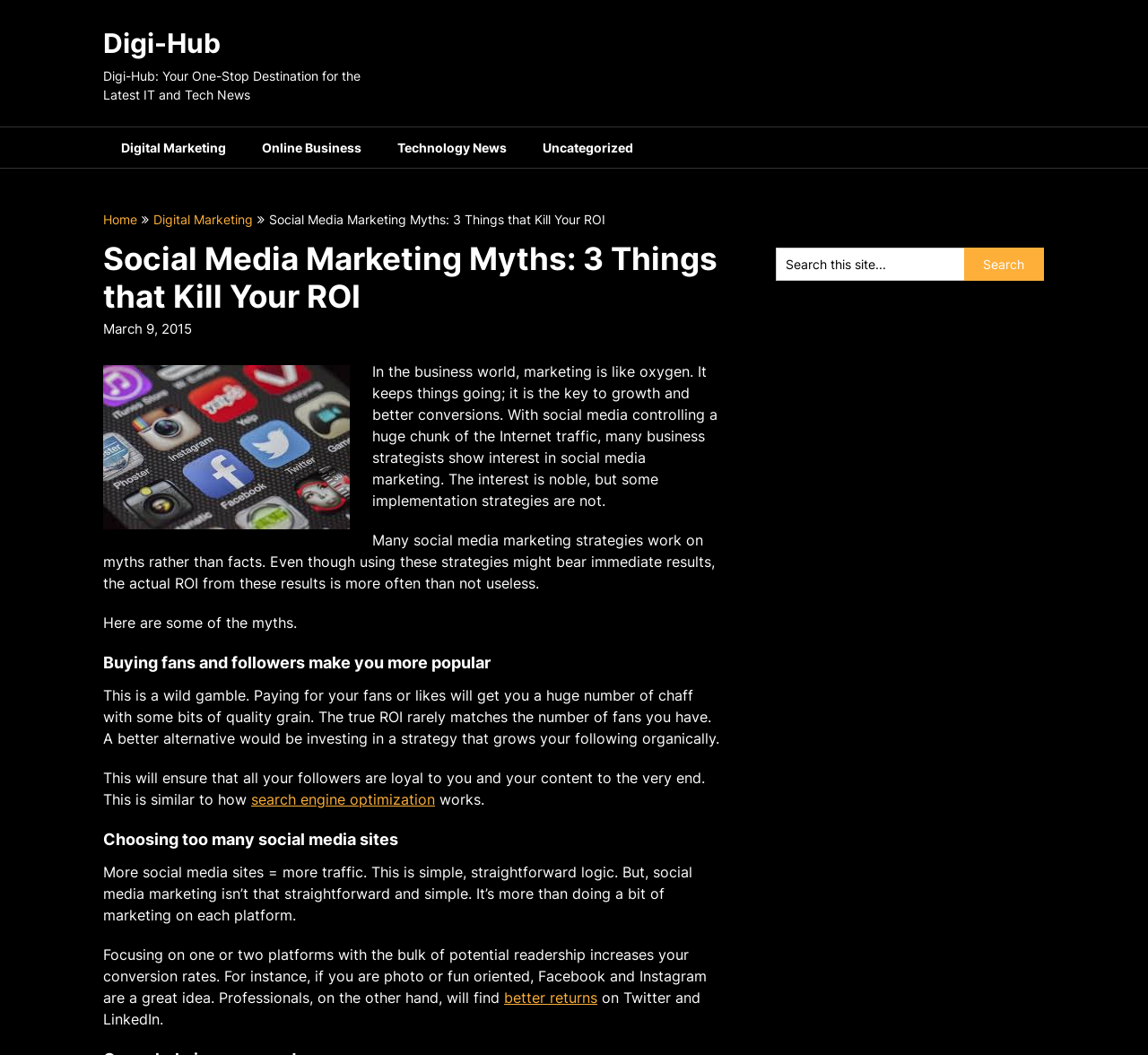What is the name of the website?
Provide an in-depth answer to the question, covering all aspects.

The name of the website can be found in the top-left corner of the webpage, where it says 'Digi-Hub' in a heading element.